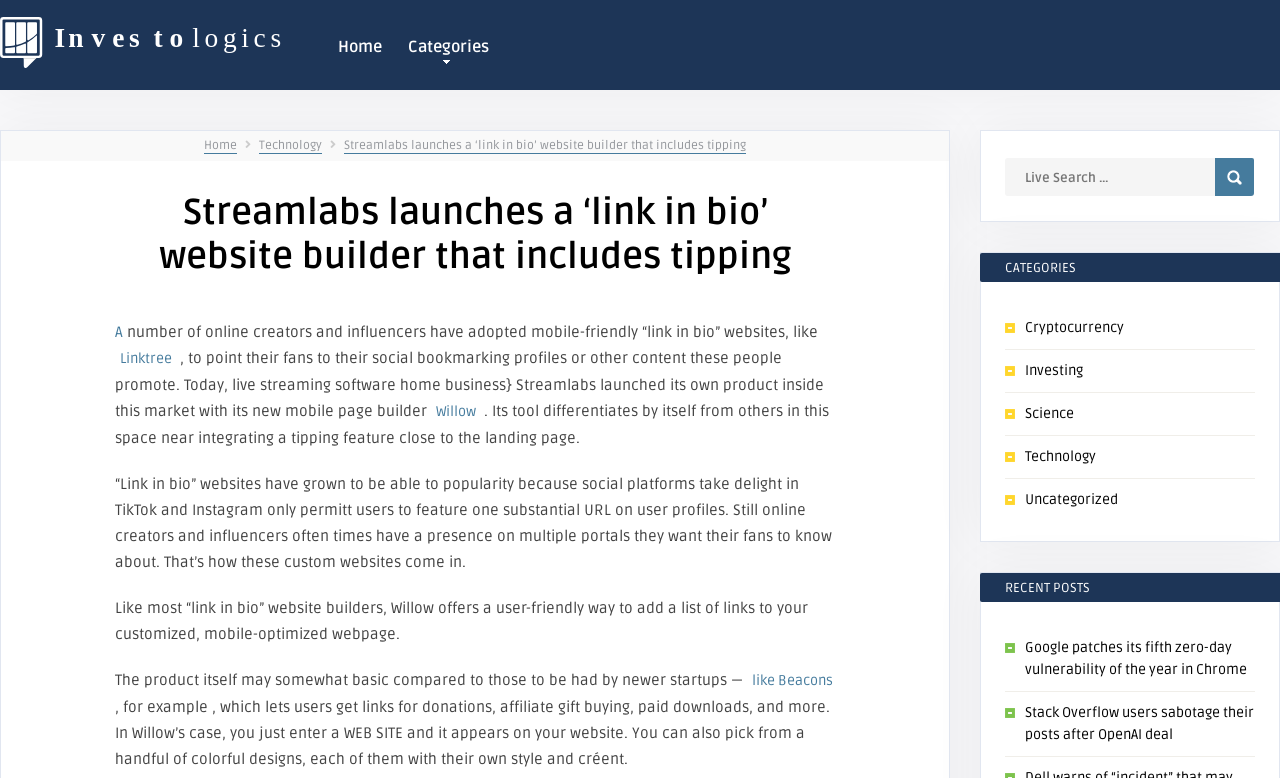Determine the bounding box coordinates of the region that needs to be clicked to achieve the task: "Click on the 'Home' link".

[0.258, 0.031, 0.305, 0.085]